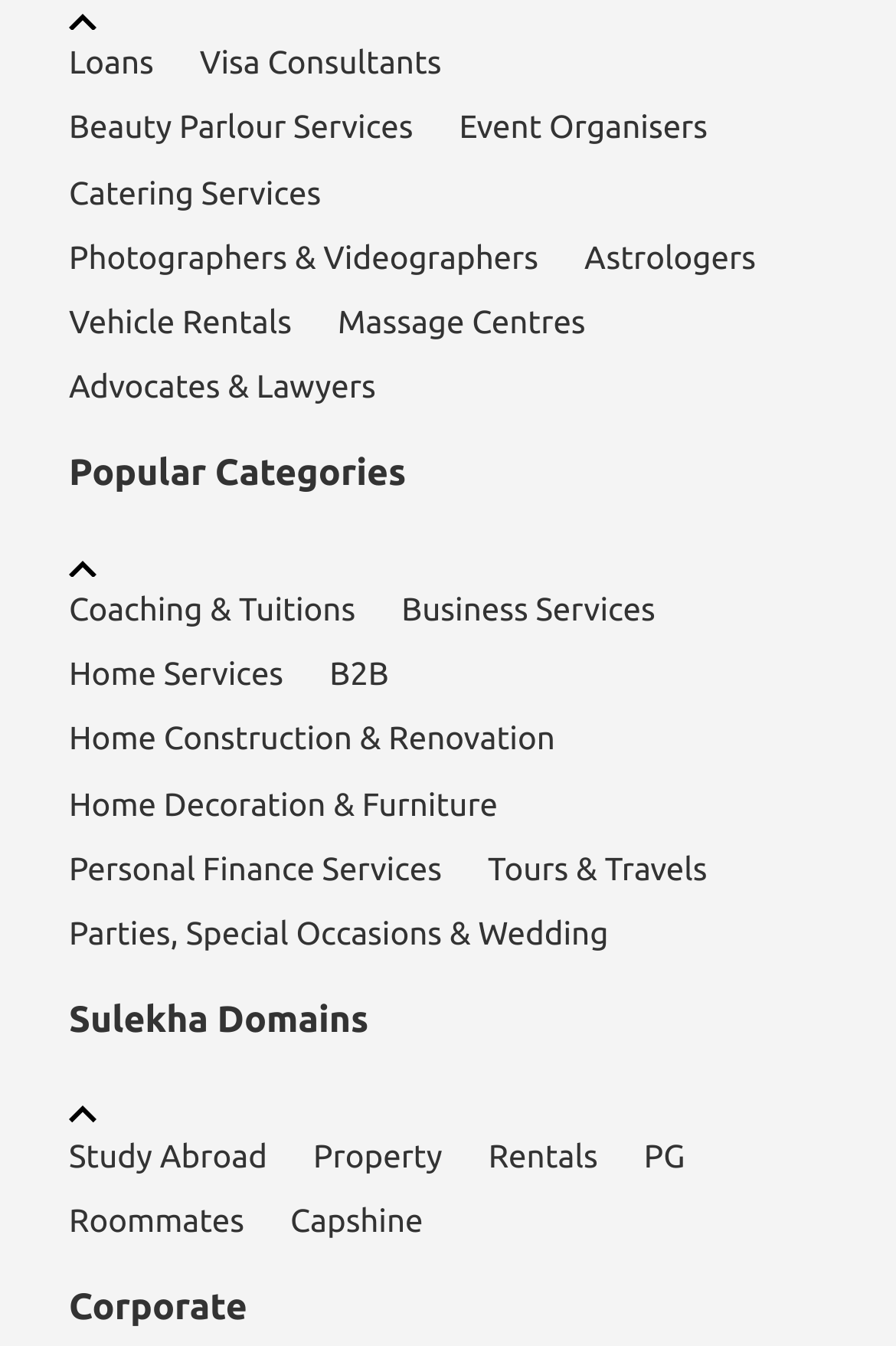Kindly respond to the following question with a single word or a brief phrase: 
What is the category that comes after 'Event Organisers'?

Catering Services